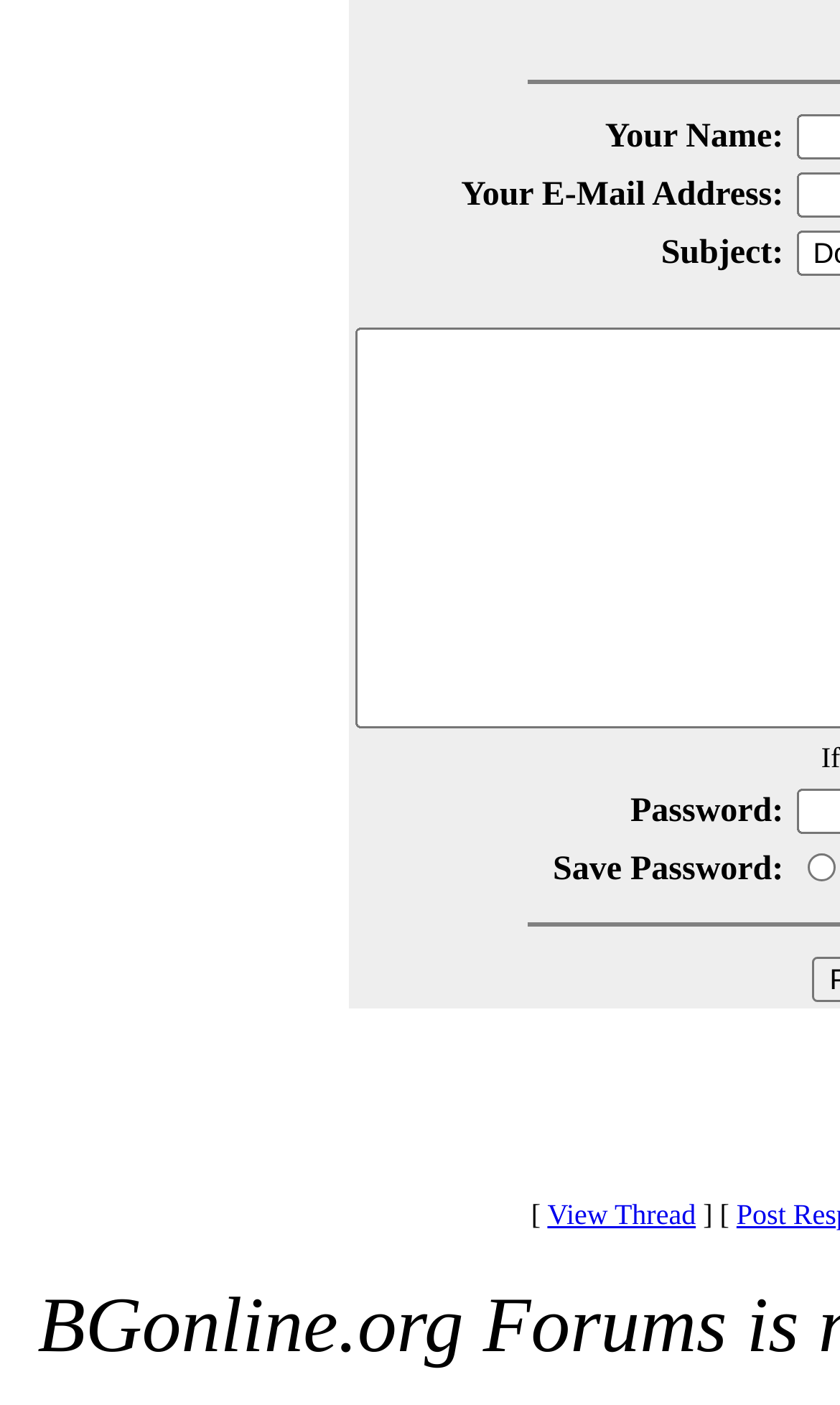Is the 'Save Password' field required?
Using the visual information, answer the question in a single word or phrase.

No